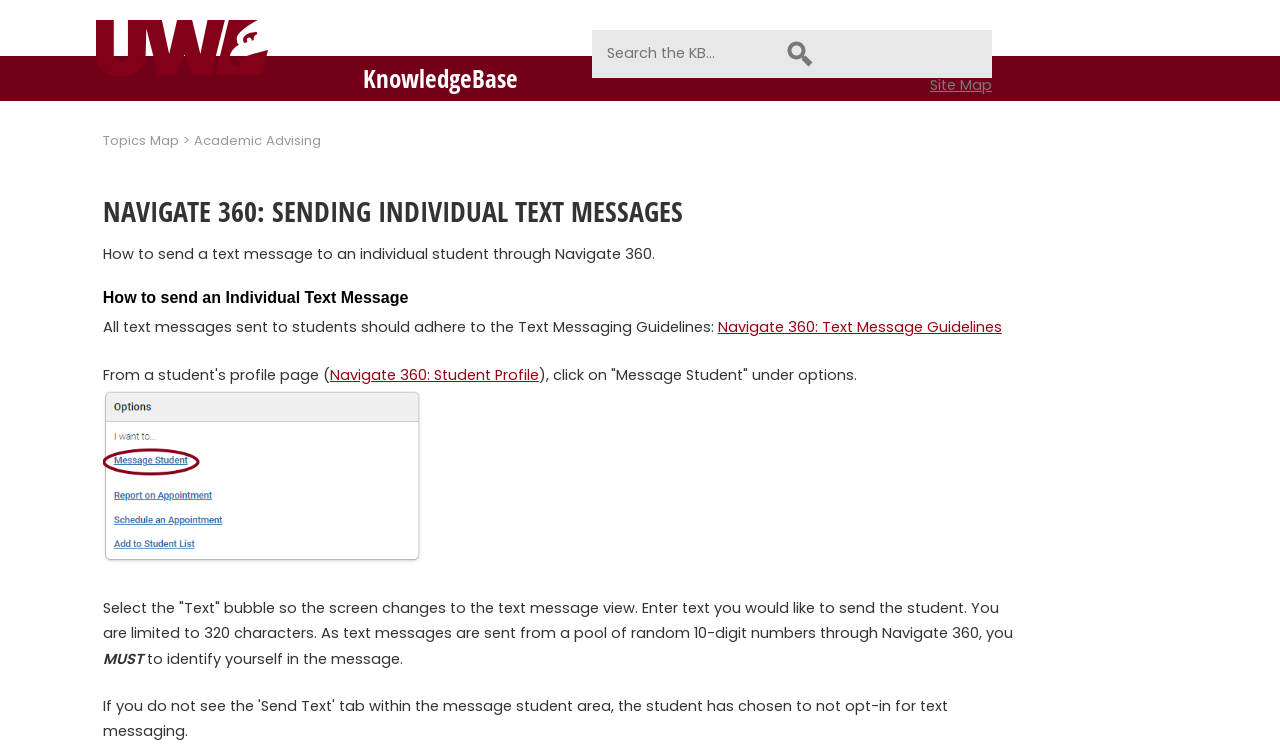Extract the bounding box coordinates for the UI element described as: "Navigate 360: Text Message Guidelines".

[0.561, 0.421, 0.783, 0.447]